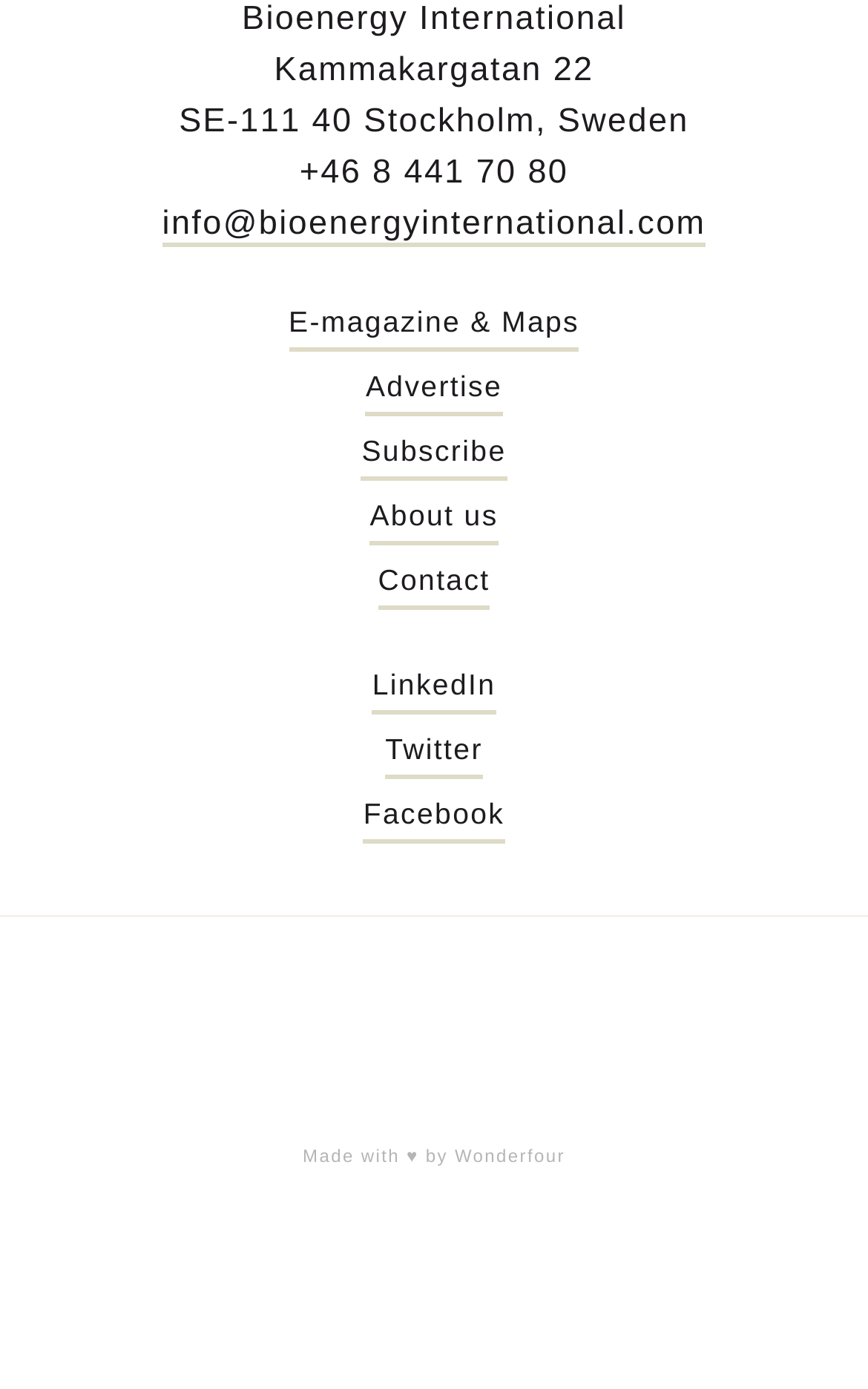Please locate the bounding box coordinates for the element that should be clicked to achieve the following instruction: "Report the post". Ensure the coordinates are given as four float numbers between 0 and 1, i.e., [left, top, right, bottom].

None